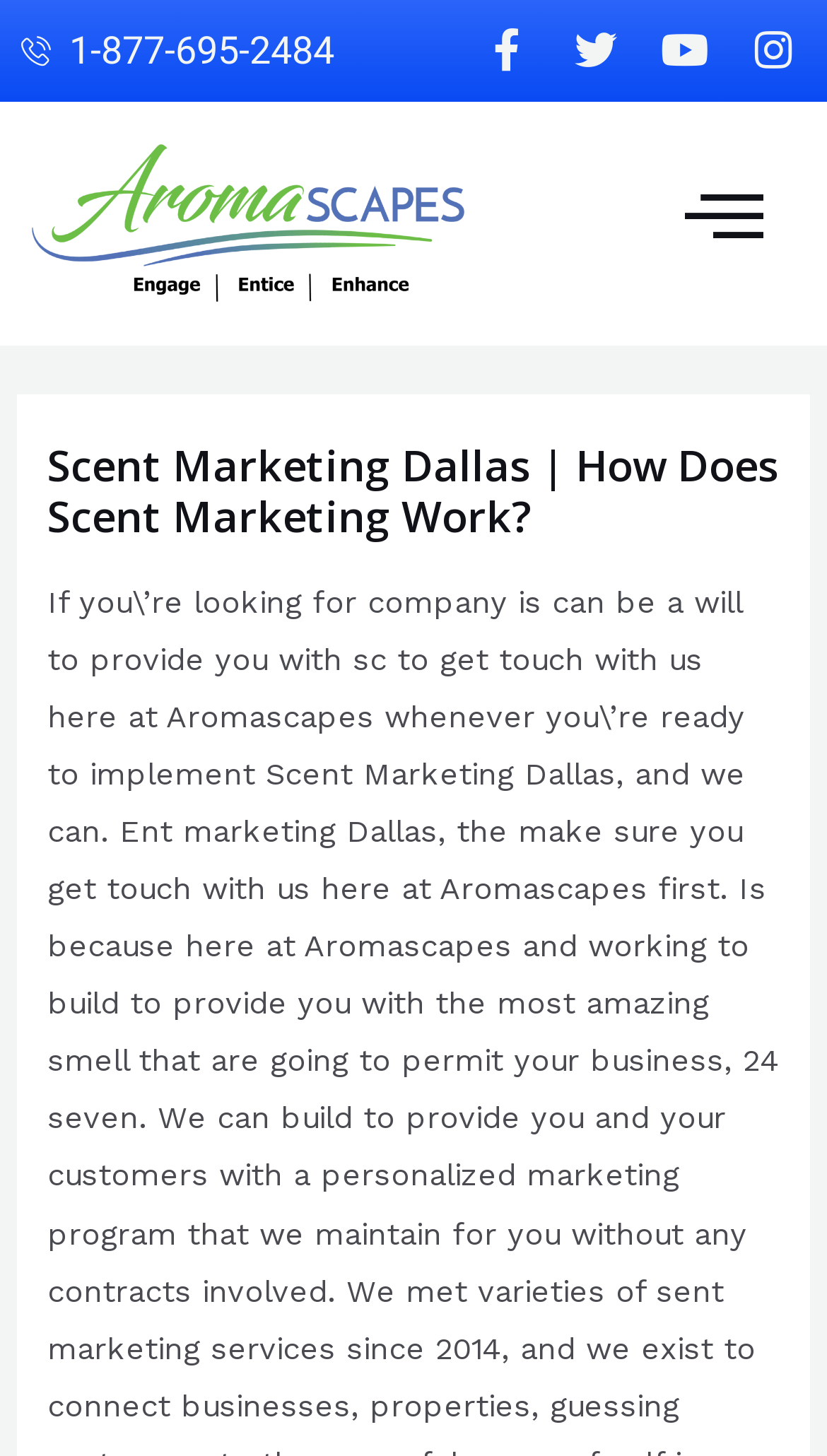Respond to the question below with a single word or phrase:
How many social media links are on the webpage?

4